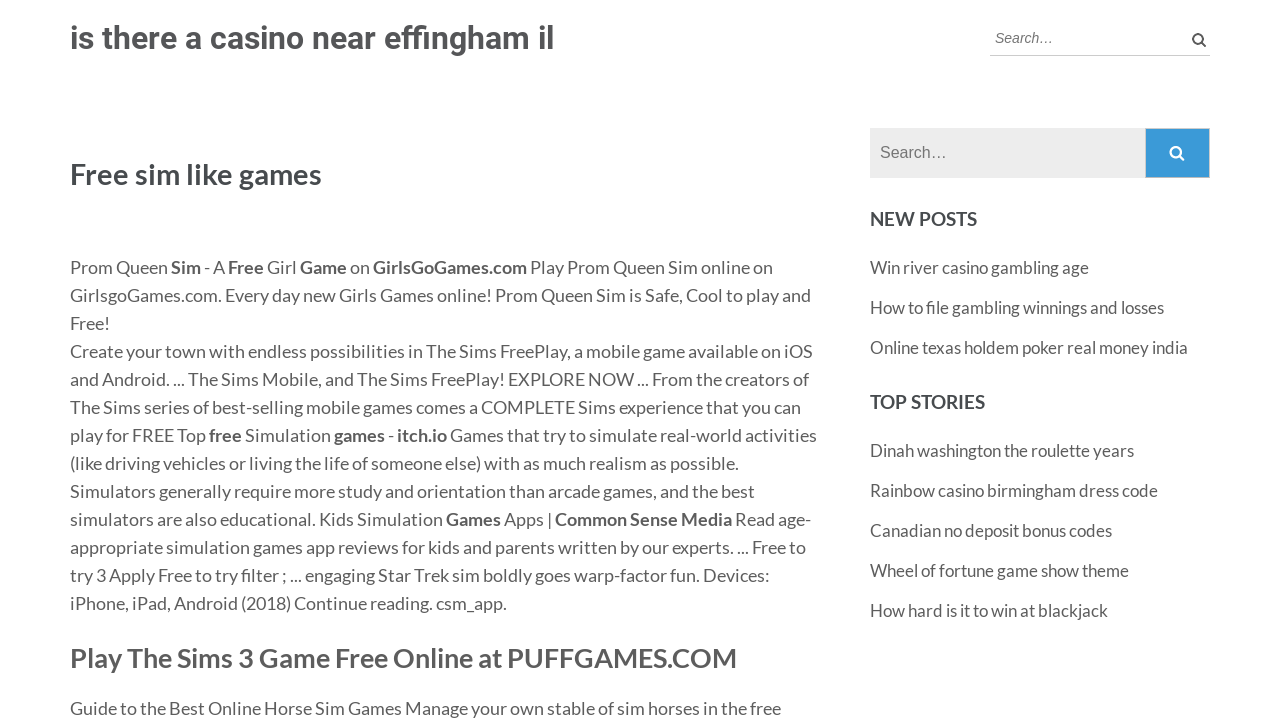Using the given element description, provide the bounding box coordinates (top-left x, top-left y, bottom-right x, bottom-right y) for the corresponding UI element in the screenshot: parent_node: Search: name="s" placeholder="Search…"

[0.68, 0.176, 0.881, 0.245]